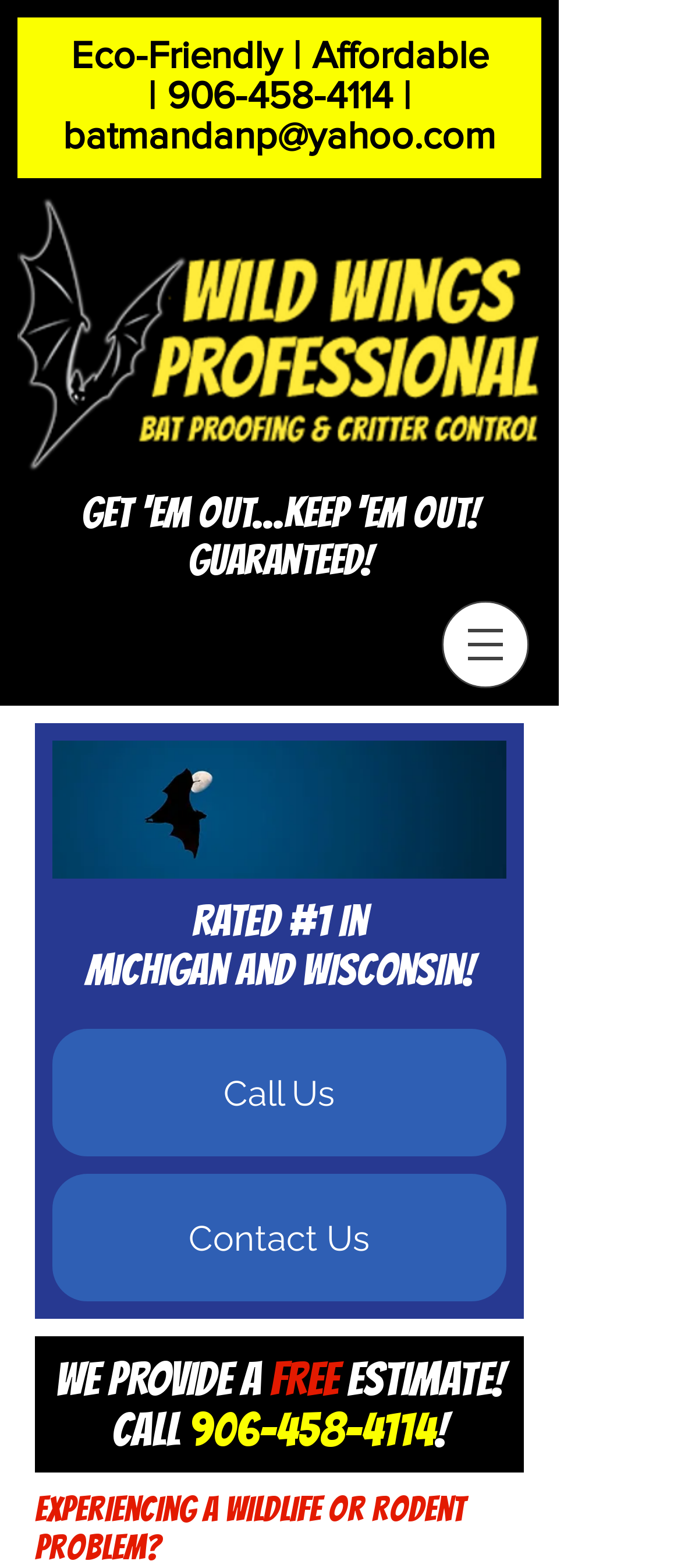Give a one-word or one-phrase response to the question:
What is the rating of Wild Wings in Michigan and Wisconsin?

#1